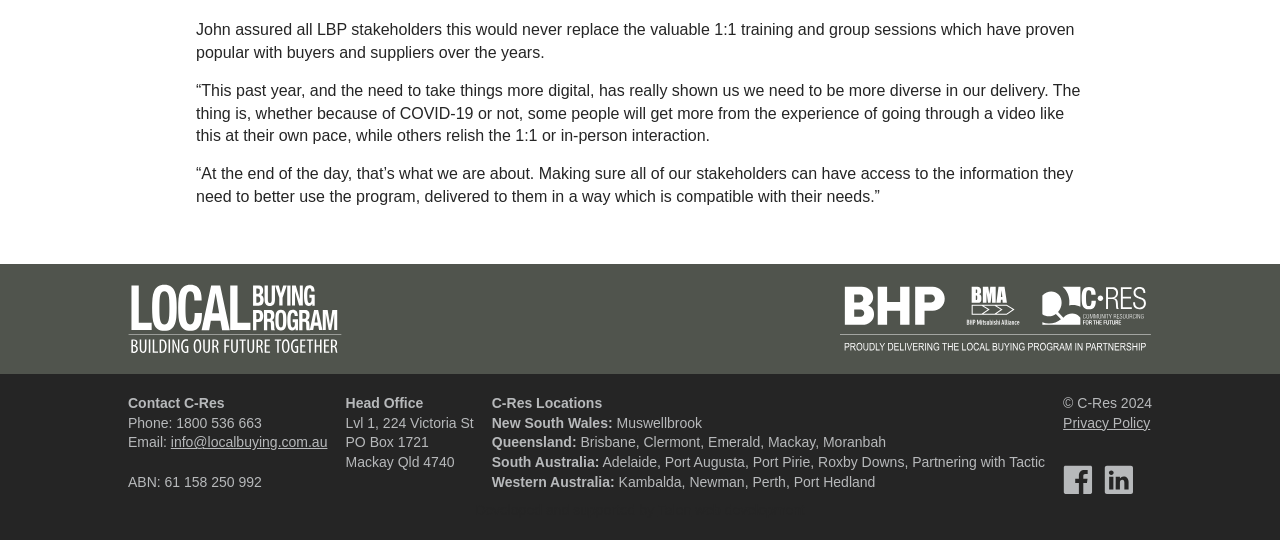What is the location of the Head Office?
Please give a detailed and elaborate answer to the question based on the image.

The location of the Head Office is 'Lvl 1, 224 Victoria St, Mackay Qld 4740' which is mentioned in the Head Office section of the webpage.